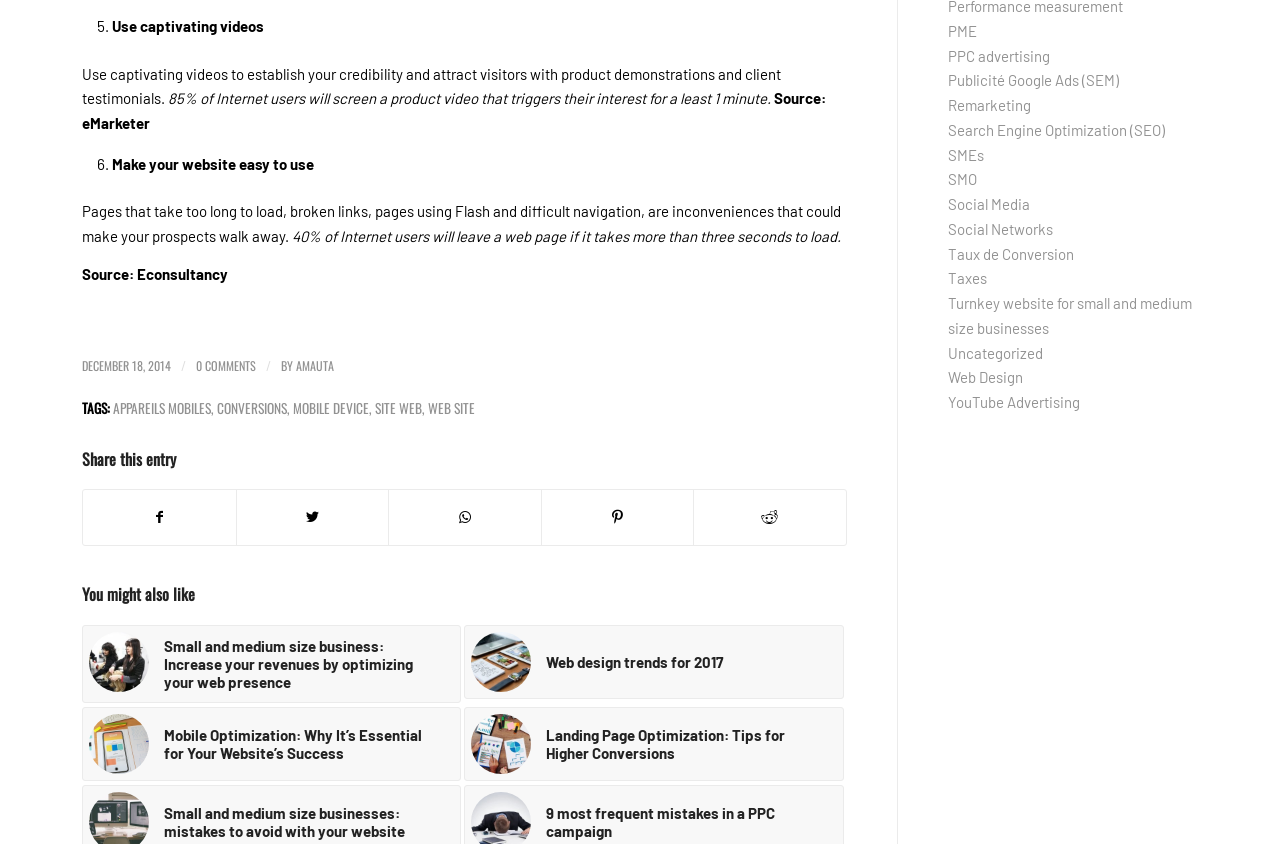Please identify the bounding box coordinates of the area that needs to be clicked to fulfill the following instruction: "Read more about 'Small and medium size business: Increase your revenues by optimizing your web presence'."

[0.064, 0.741, 0.36, 0.833]